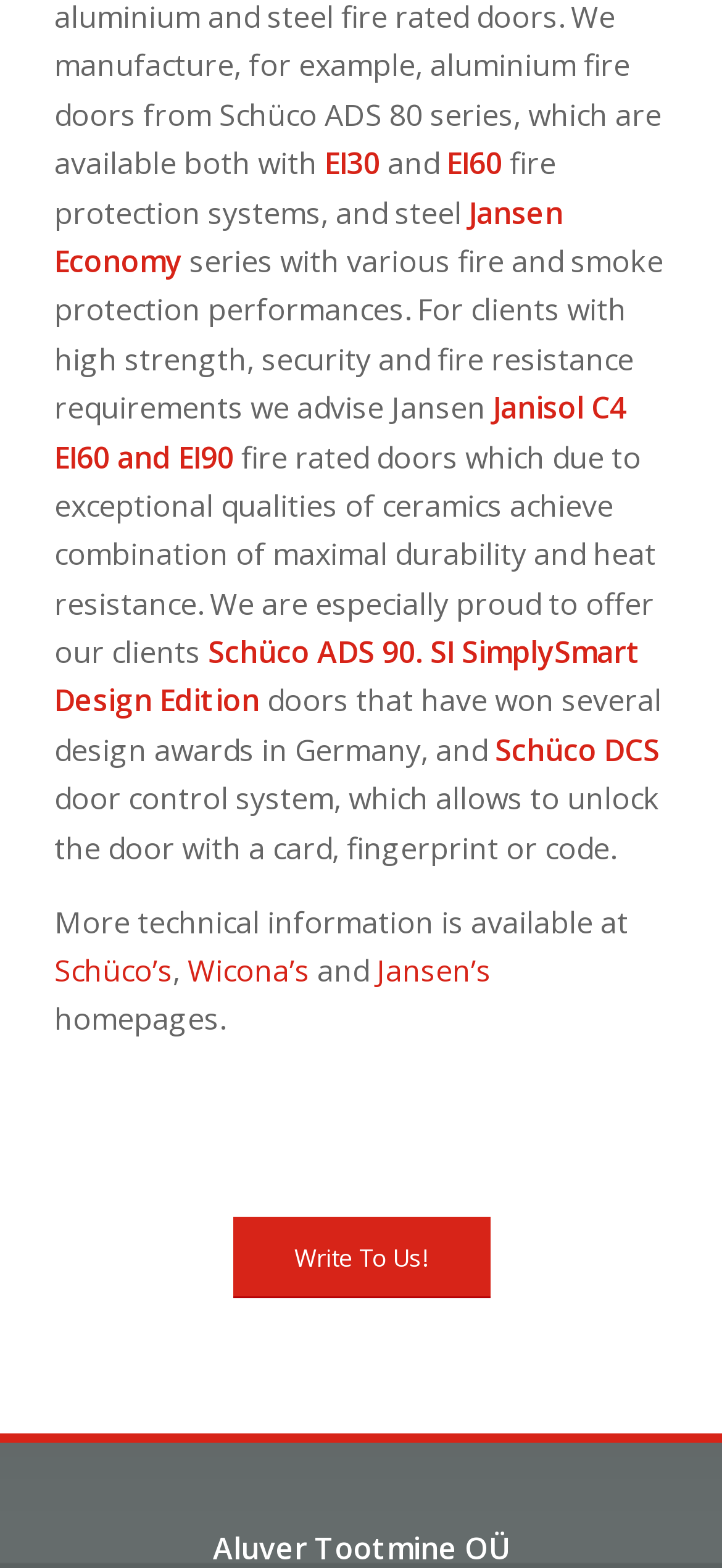How can doors be unlocked with Schüco DCS?
Offer a detailed and full explanation in response to the question.

The webpage mentions that the Schüco DCS door control system allows doors to be unlocked with a card, fingerprint, or code, which provides flexibility and convenience for users.